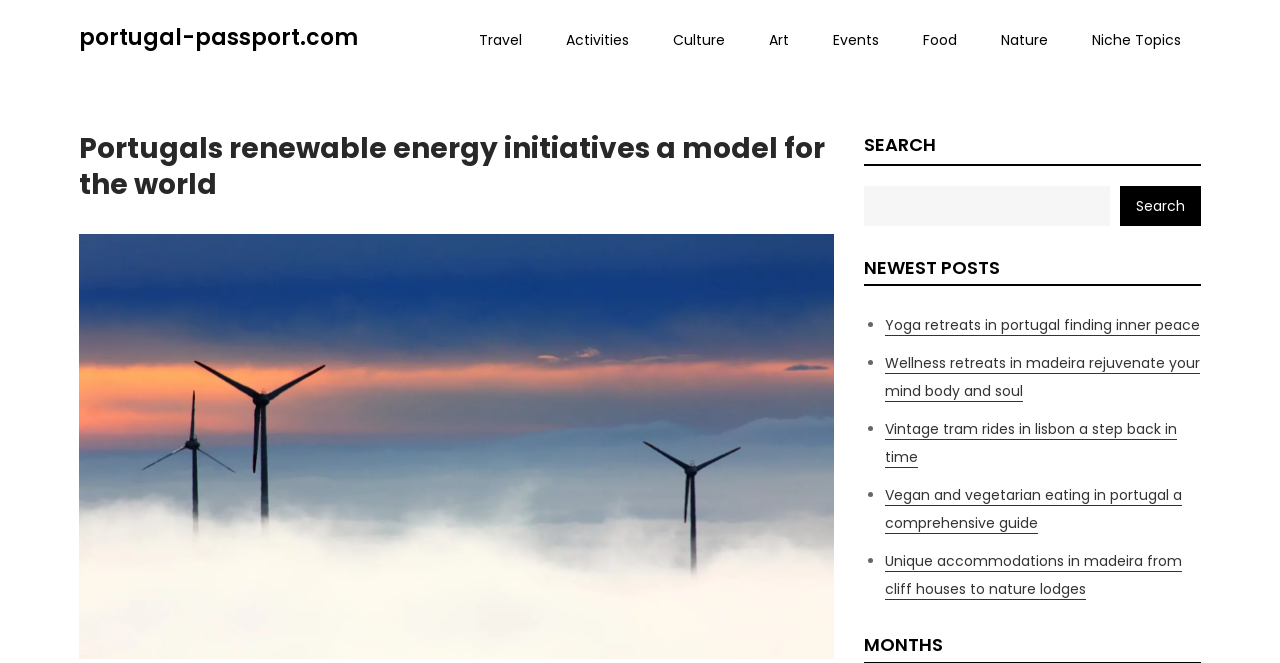Identify the bounding box coordinates necessary to click and complete the given instruction: "Click on the 'Culture' link".

[0.51, 0.0, 0.582, 0.122]